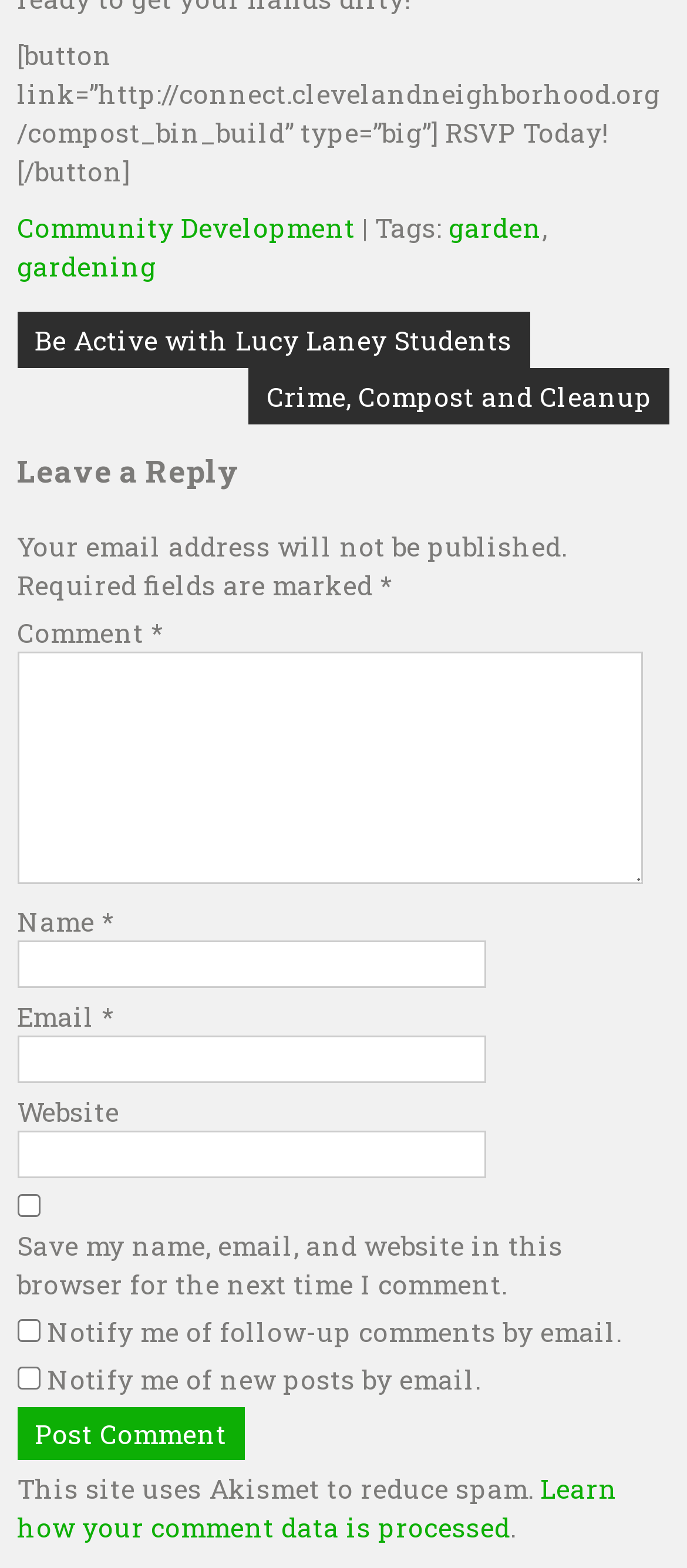Please give a one-word or short phrase response to the following question: 
What is the purpose of the 'RSVP Today!' button?

To register for an event